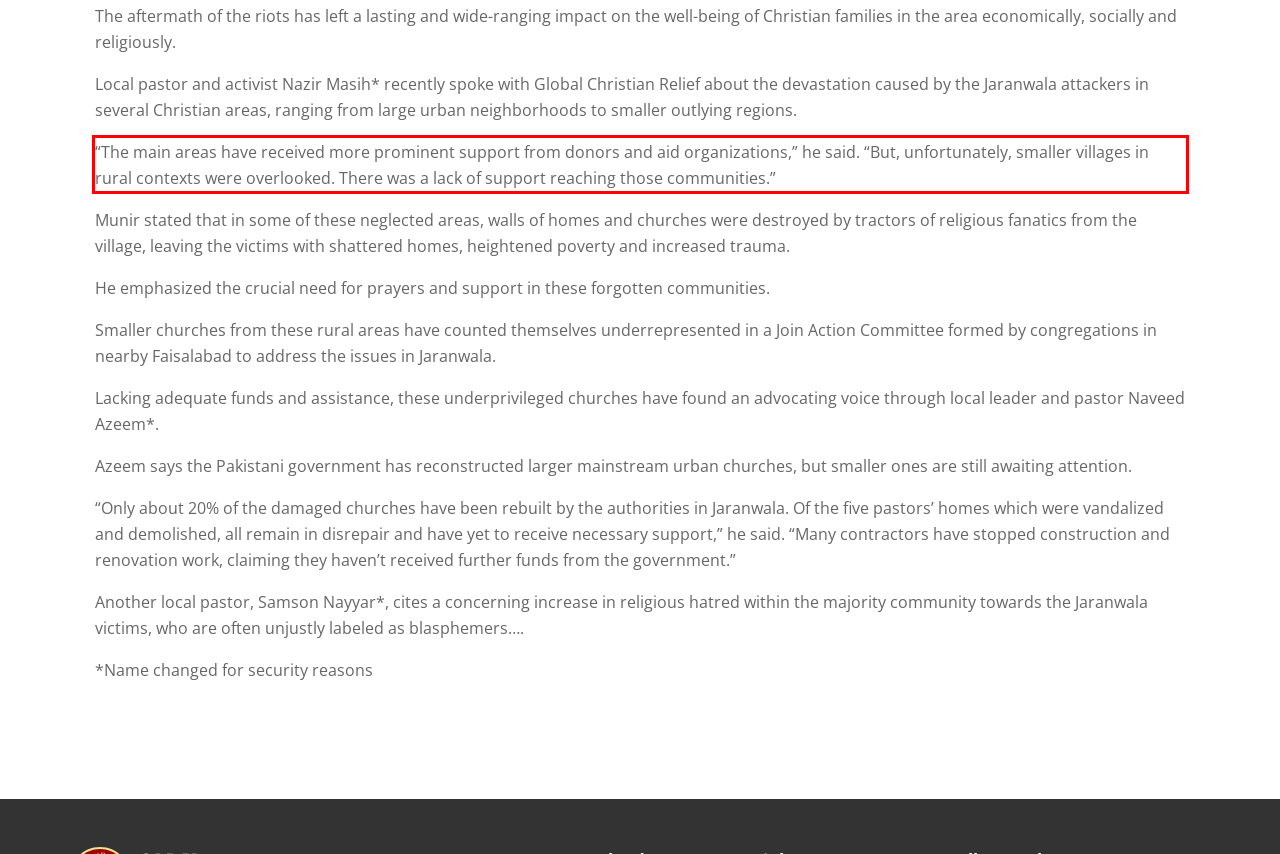You are looking at a screenshot of a webpage with a red rectangle bounding box. Use OCR to identify and extract the text content found inside this red bounding box.

“The main areas have received more prominent support from donors and aid organizations,” he said. “But, unfortunately, smaller villages in rural contexts were overlooked. There was a lack of support reaching those communities.”